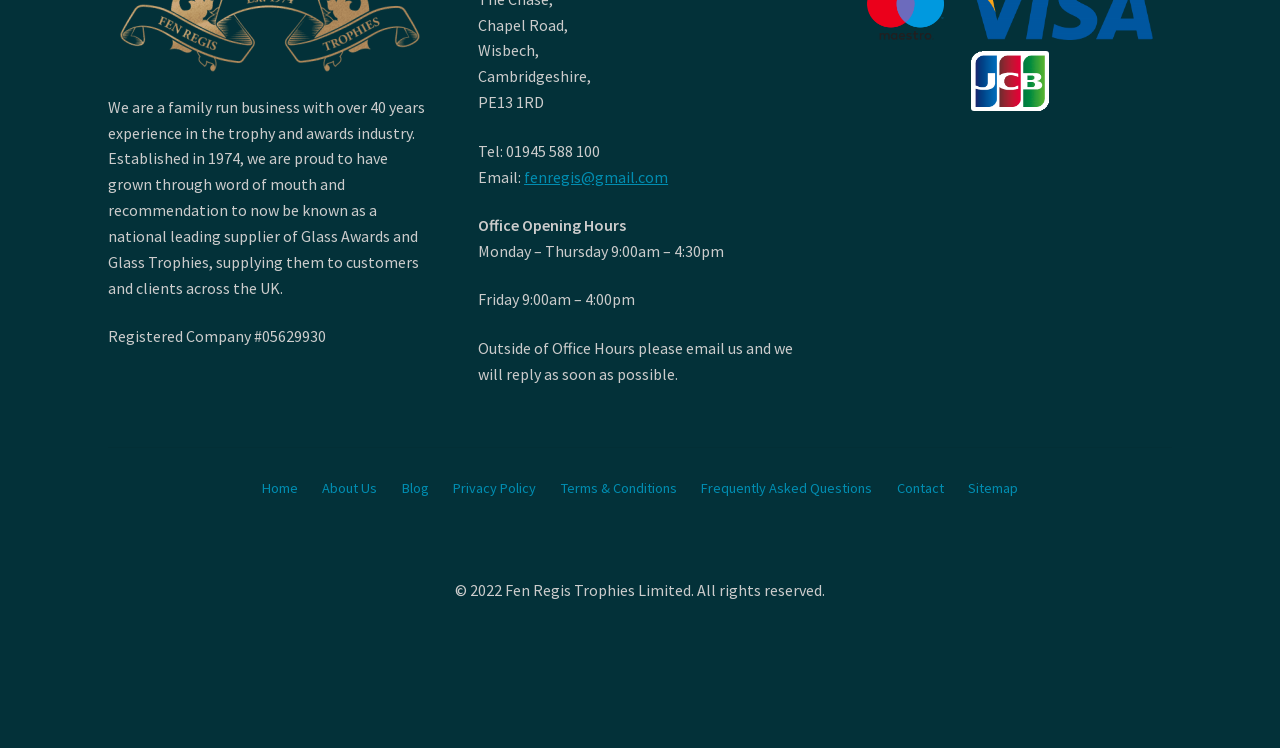How can you contact the company outside of office hours?
Carefully analyze the image and provide a detailed answer to the question.

The way to contact the company outside of office hours can be found in the seventh StaticText element, which states 'Outside of Office Hours please email us and we will reply as soon as possible'.